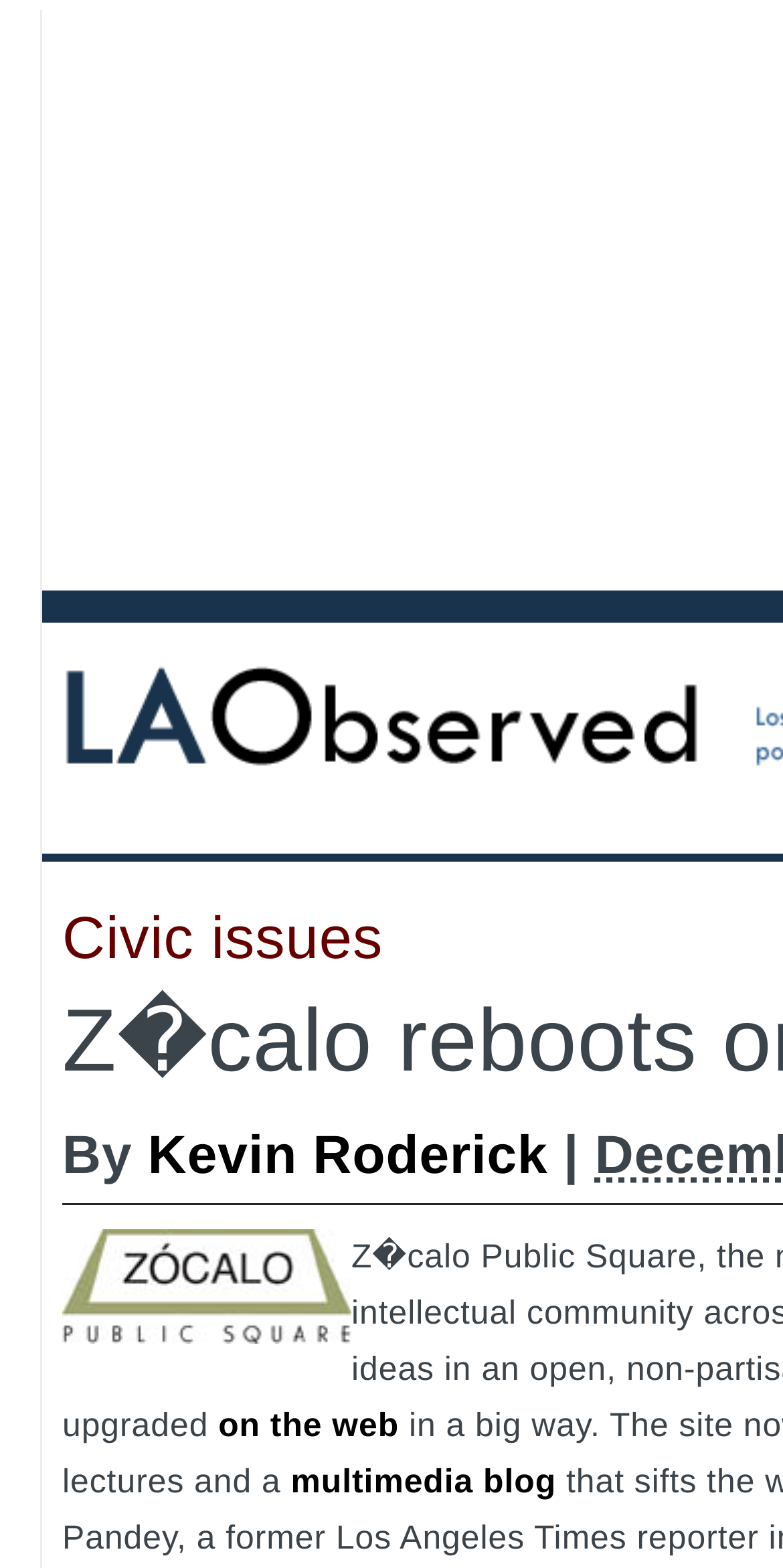Where can I find more information about Zócalo?
Look at the screenshot and respond with a single word or phrase.

On the web